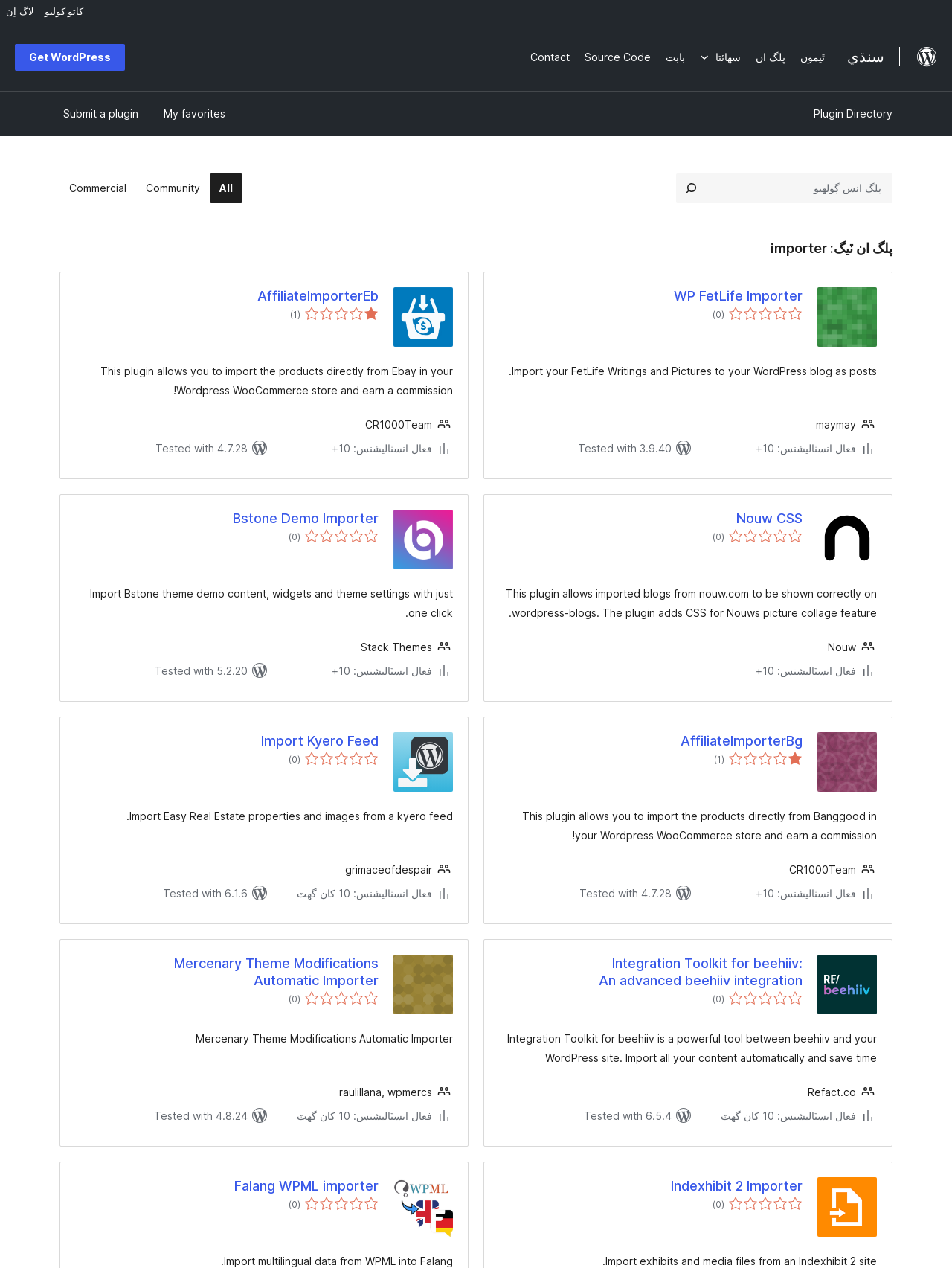Using the element description: "Events", determine the bounding box coordinates for the specified UI element. The coordinates should be four float numbers between 0 and 1, [left, top, right, bottom].

None